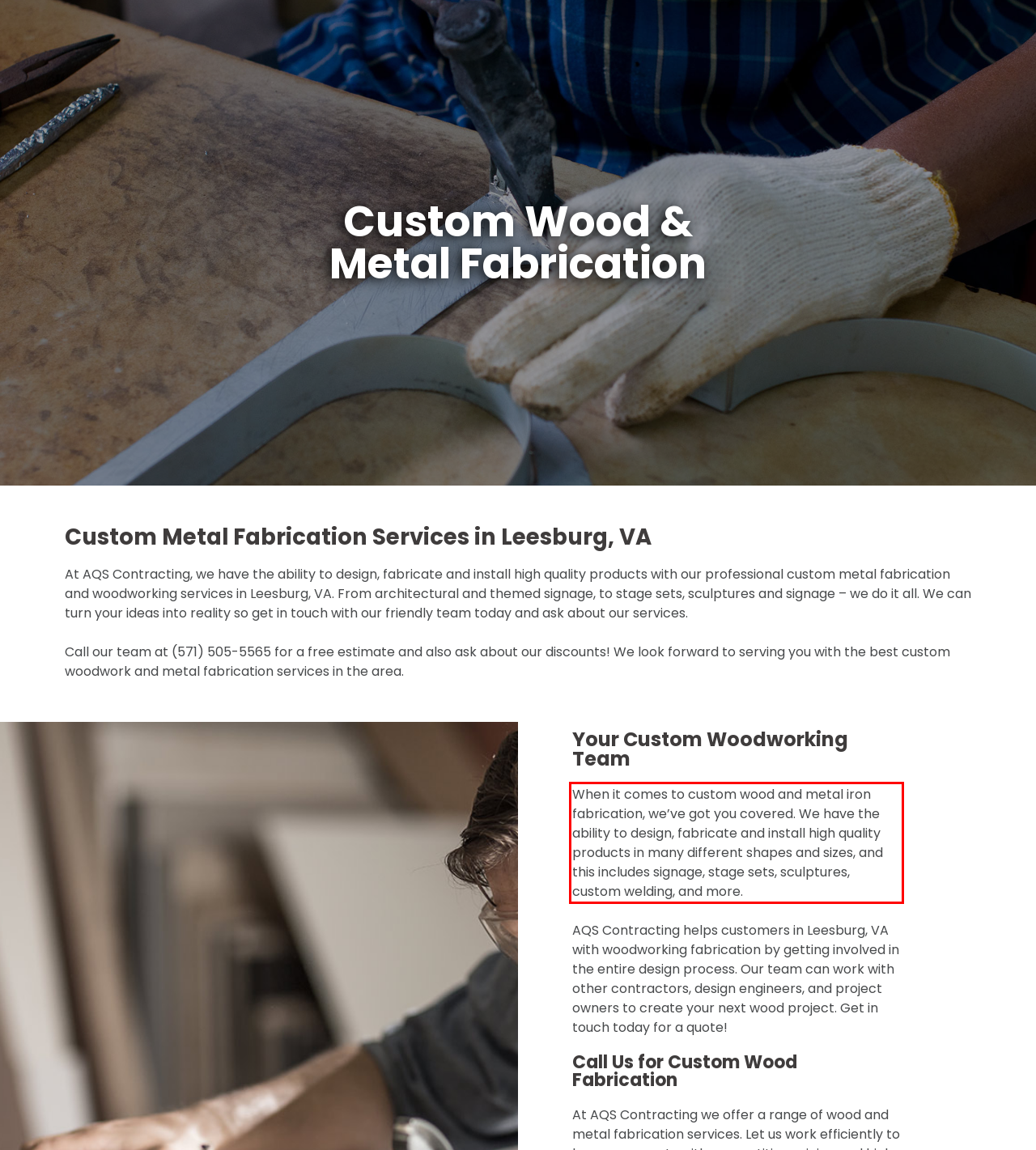Please look at the webpage screenshot and extract the text enclosed by the red bounding box.

When it comes to custom wood and metal iron fabrication, we’ve got you covered. We have the ability to design, fabricate and install high quality products in many different shapes and sizes, and this includes signage, stage sets, sculptures, custom welding, and more.